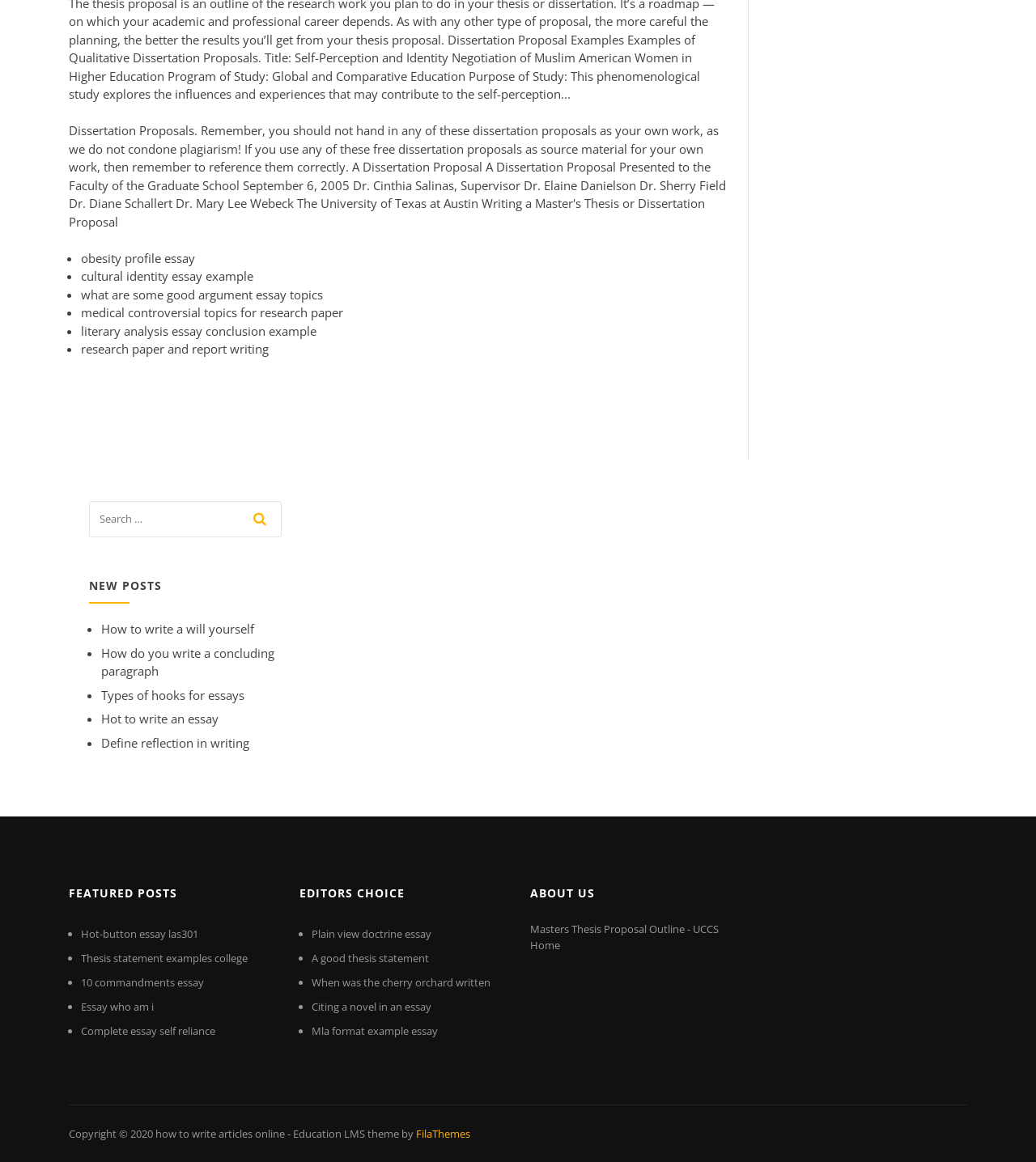Can you pinpoint the bounding box coordinates for the clickable element required for this instruction: "explore the featured posts"? The coordinates should be four float numbers between 0 and 1, i.e., [left, top, right, bottom].

[0.066, 0.755, 0.266, 0.783]